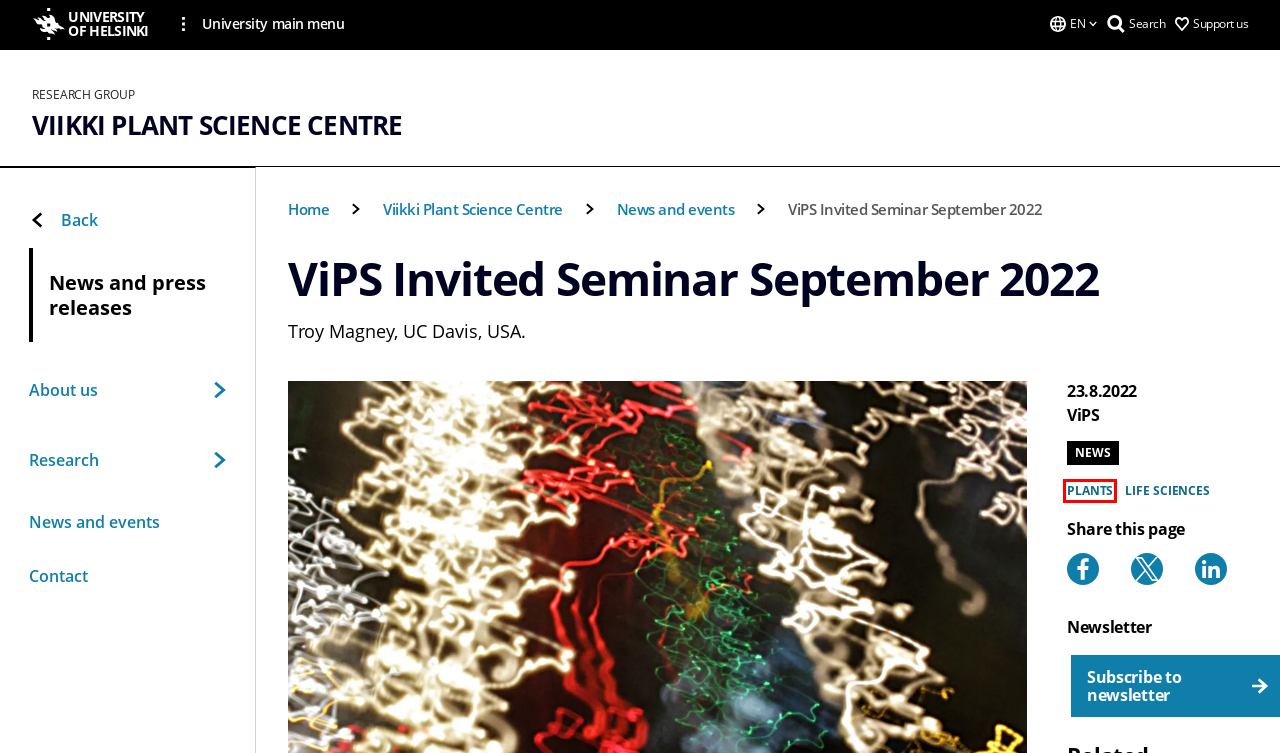Please examine the screenshot provided, which contains a red bounding box around a UI element. Select the webpage description that most accurately describes the new page displayed after clicking the highlighted element. Here are the candidates:
A. Helsinki University Library | University of Helsinki
B. Support us | University of Helsinki
C. Data protection | University of Helsinki
D. University of Helsinki Shop
E. People finder | University of Helsinki
F. Life sciences | News | University of Helsinki
G. University of Helsinki
H. Plants | News | University of Helsinki

H